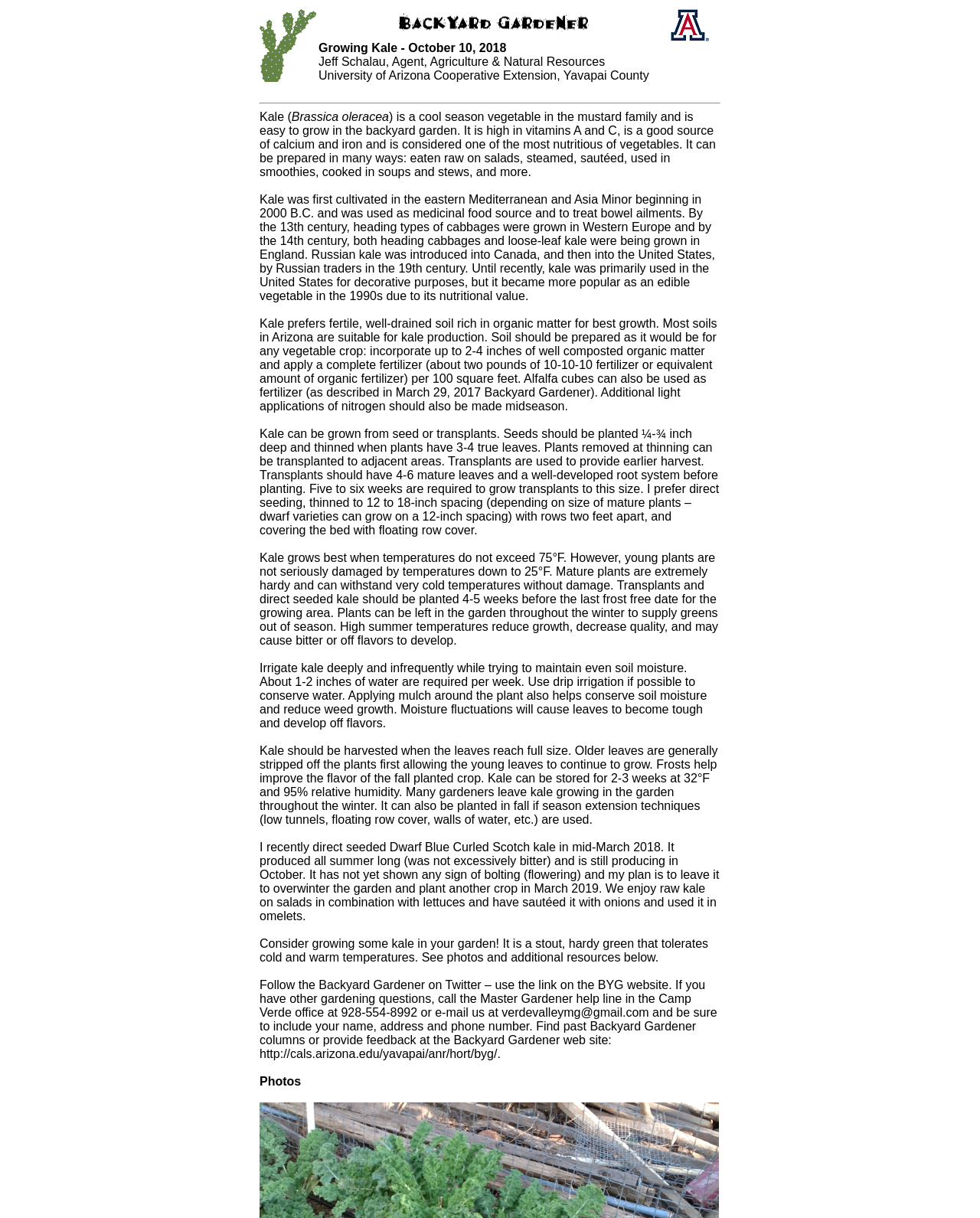Offer an in-depth caption of the entire webpage.

The webpage is about growing kale, a cool-season vegetable, in a backyard garden. At the top, there is an image, followed by the author's name, Jeff Schalau, and the University of Arizona Cooperative Extension, Yavapai County. 

Below the image, there is a horizontal separator line, and then a series of paragraphs discussing kale. The first paragraph introduces kale as a nutritious vegetable that can be prepared in many ways. The following paragraphs provide information on the history of kale, its growth preferences, soil preparation, fertilization, and irrigation. 

The webpage also covers how to plant kale, either from seeds or transplants, and how to care for it, including temperature tolerance, watering, and harvesting. Additionally, there is a personal anecdote from the author about their experience growing kale in their garden.

At the bottom of the page, there are some resources and contact information, including a link to the Backyard Gardener website, a Twitter handle, and a phone number and email address for the Master Gardener help line. Finally, there is a section labeled "Photos" which likely contains images related to growing kale.